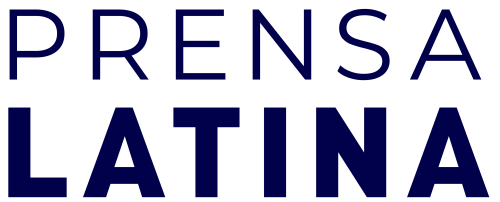Carefully observe the image and respond to the question with a detailed answer:
Is the background of the logo clean?

According to the caption, the sharp, dark color of the text stands out against a clean background, implying that the background of the logo is clean and free of any clutter or distractions.